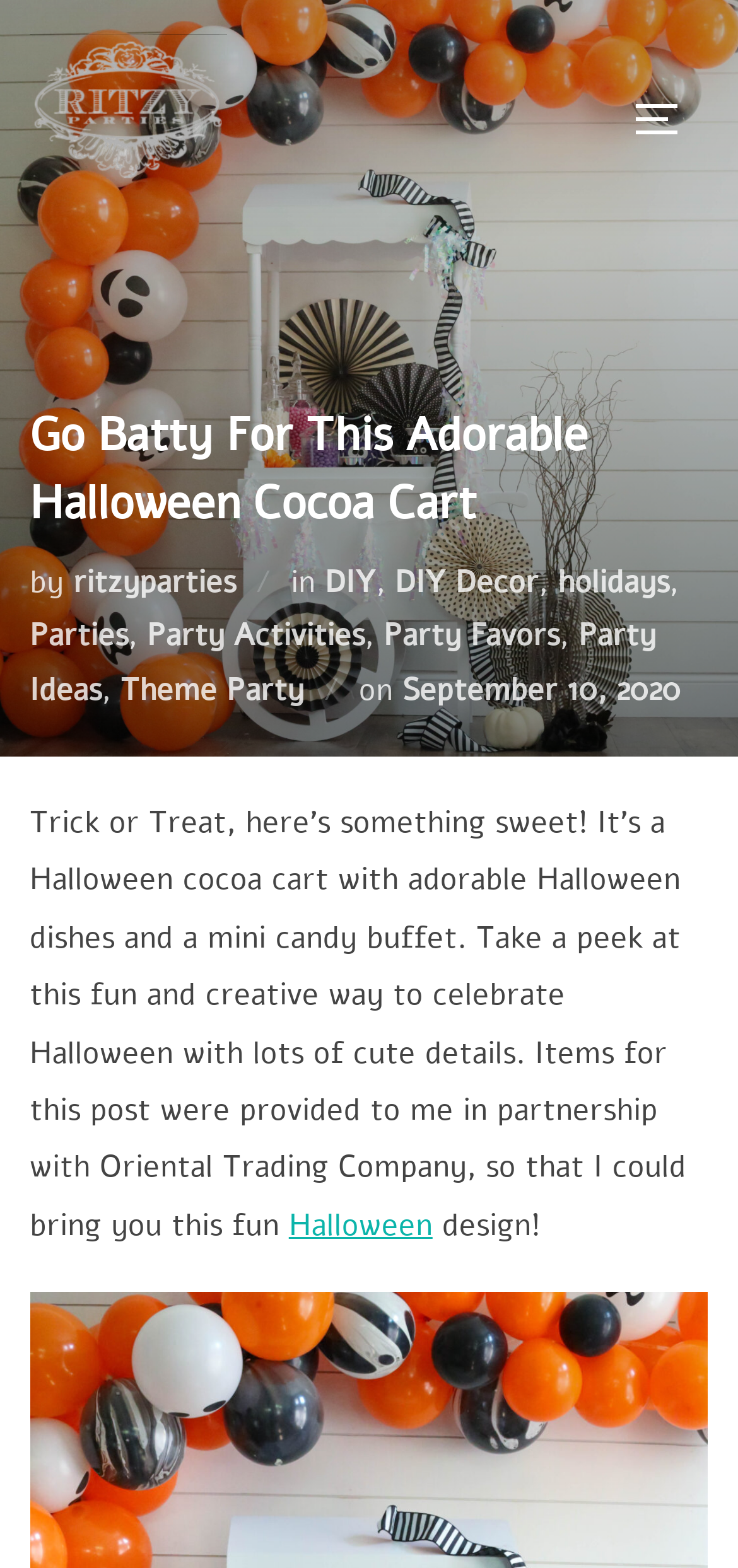Determine the bounding box coordinates of the region to click in order to accomplish the following instruction: "visit the DIY page". Provide the coordinates as four float numbers between 0 and 1, specifically [left, top, right, bottom].

[0.44, 0.358, 0.509, 0.384]